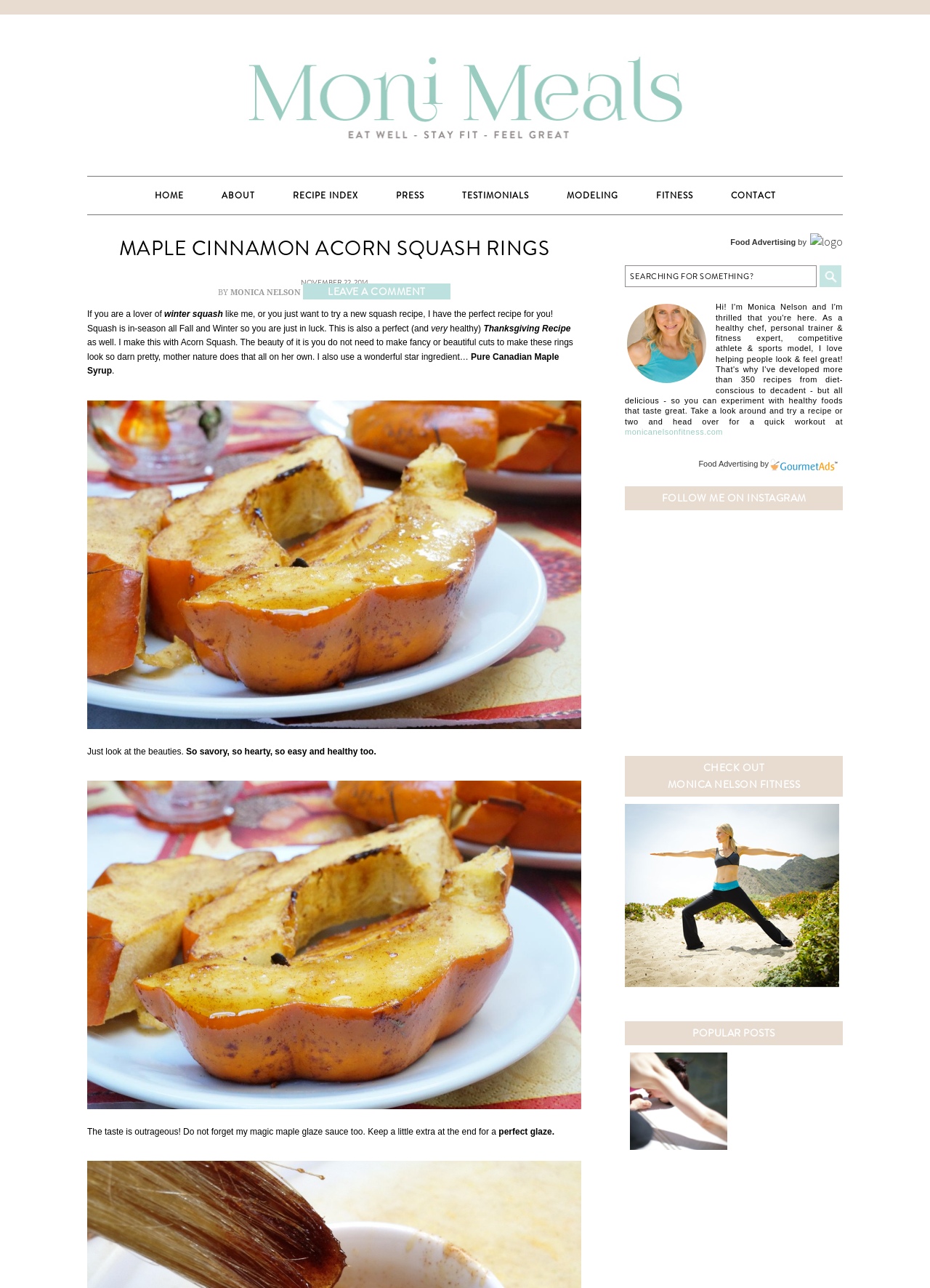Predict the bounding box coordinates of the UI element that matches this description: "karma". The coordinates should be in the format [left, top, right, bottom] with each value between 0 and 1.

None